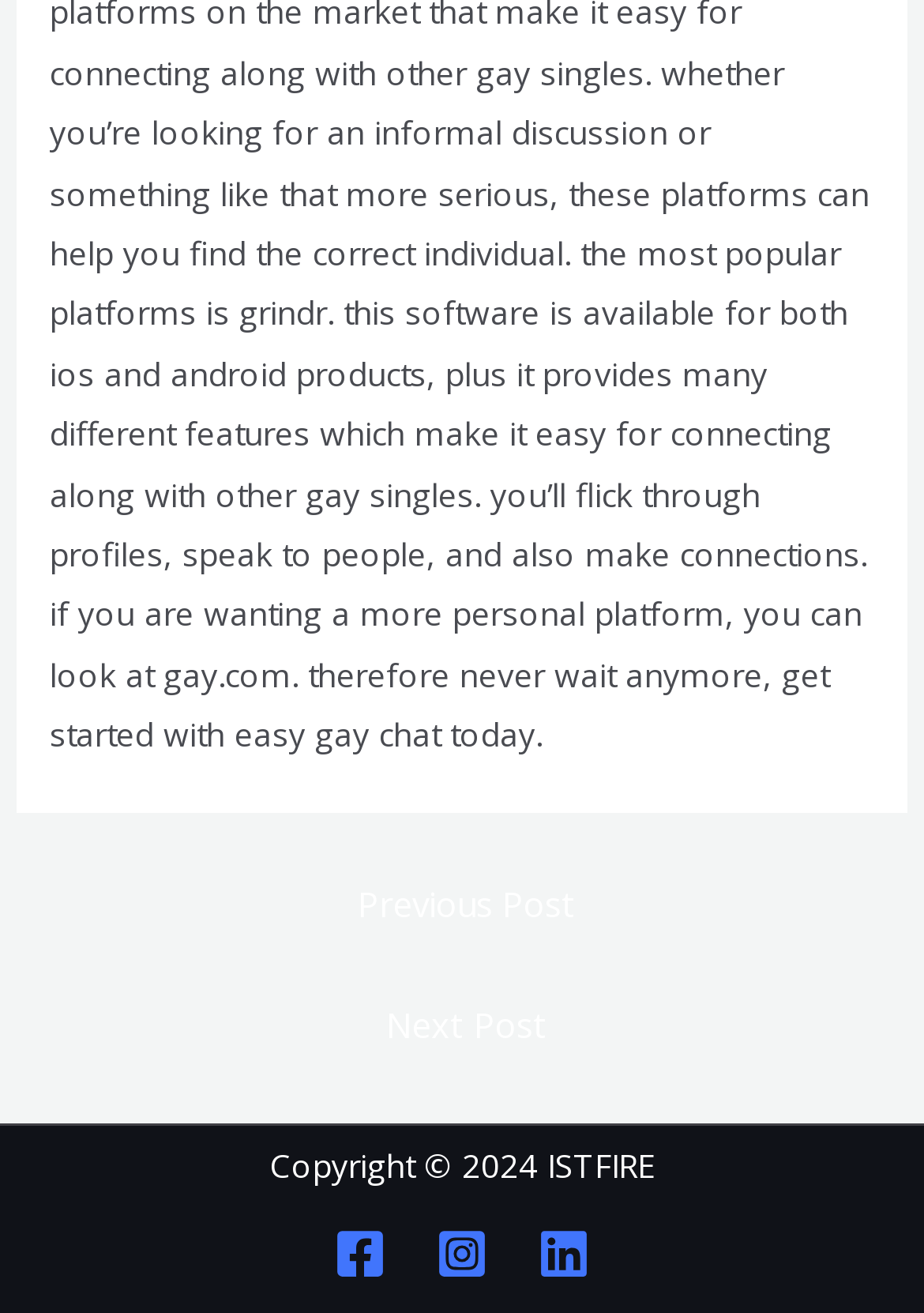Using the element description: "aria-label="Linkedin"", determine the bounding box coordinates. The coordinates should be in the format [left, top, right, bottom], with values between 0 and 1.

[0.582, 0.935, 0.638, 0.974]